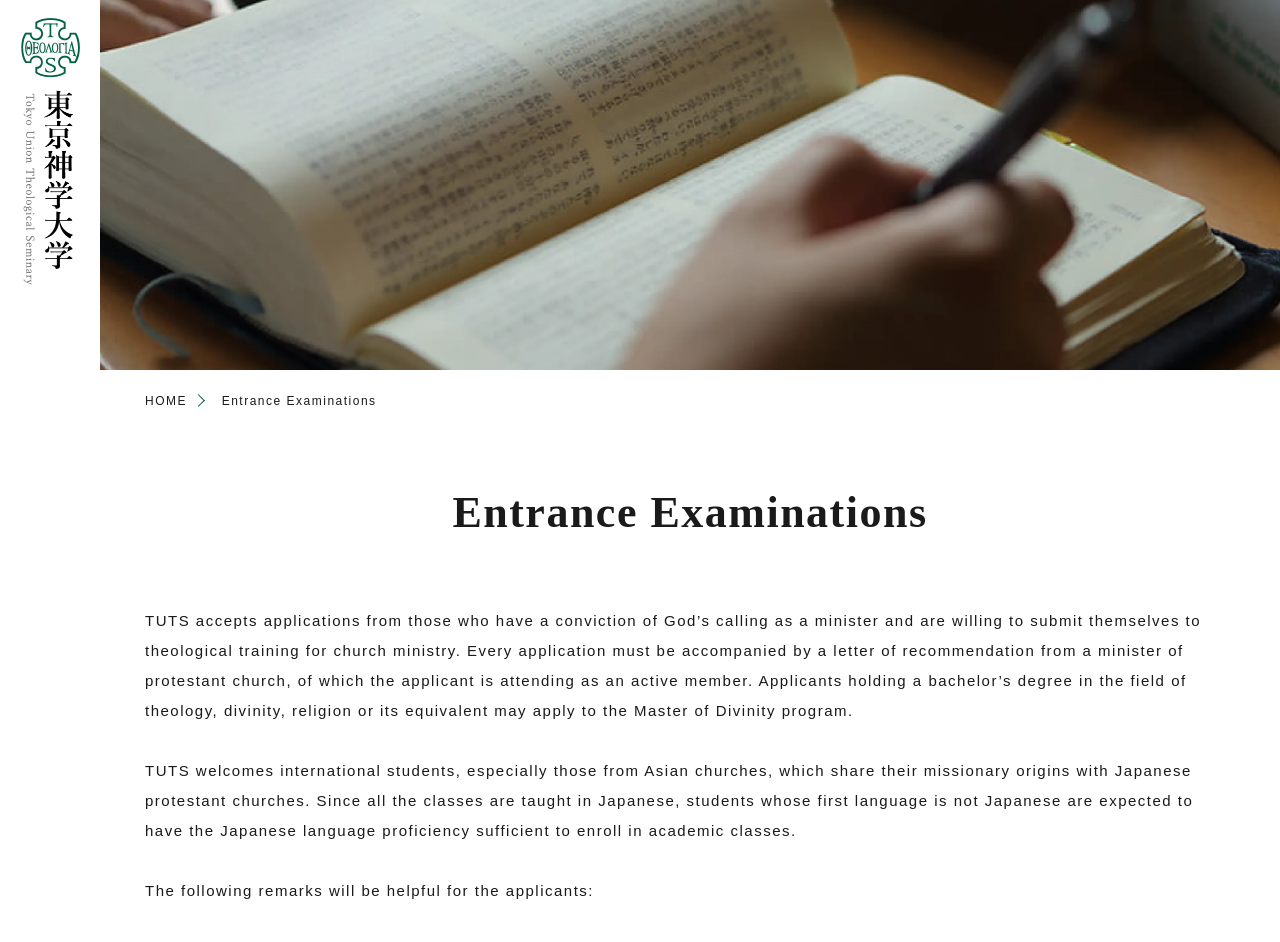Give the bounding box coordinates for the element described as: "HOME".

[0.113, 0.418, 0.159, 0.433]